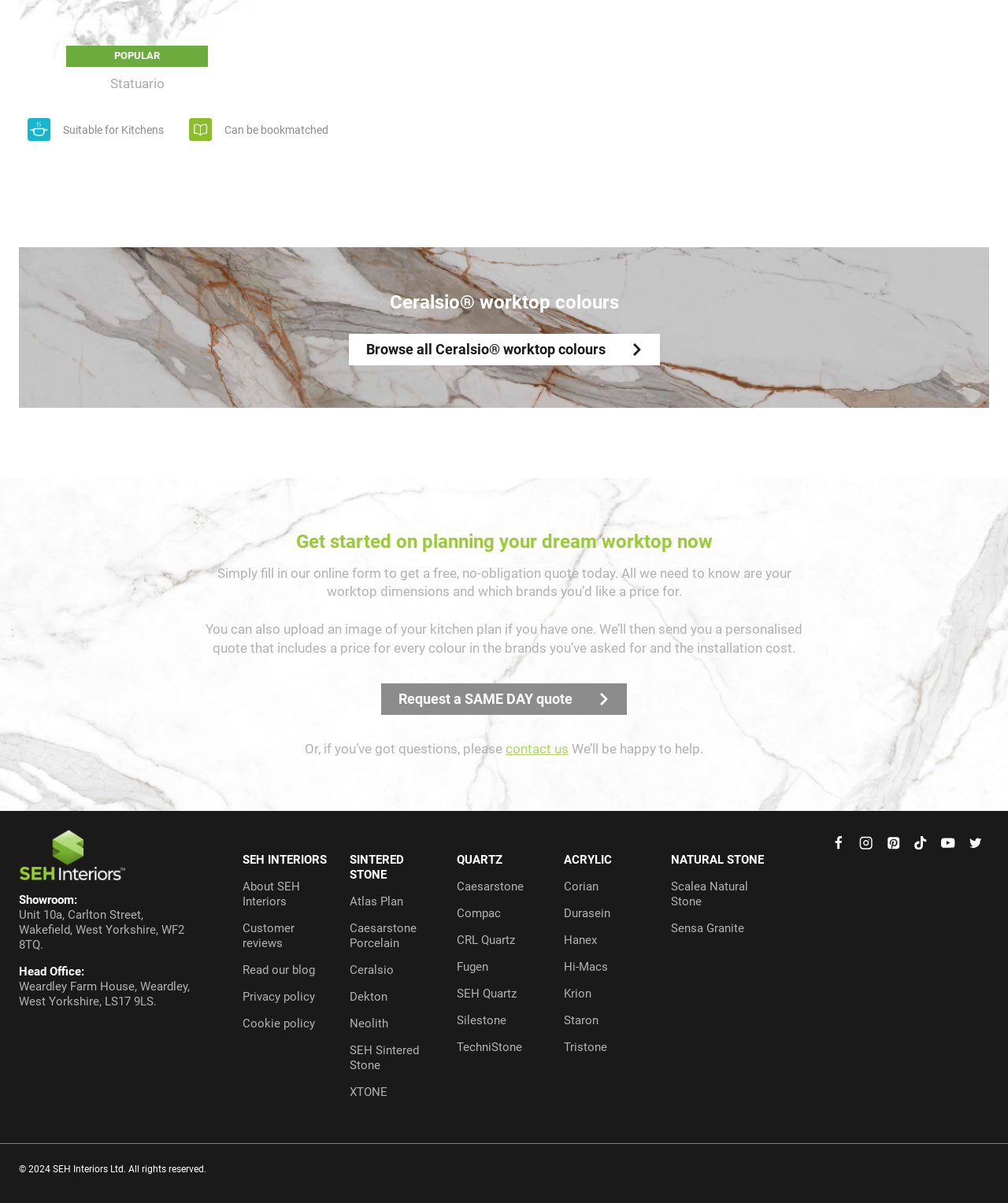Please identify the bounding box coordinates of the element that needs to be clicked to execute the following command: "Browse all Ceralsio worktop colours". Provide the bounding box using four float numbers between 0 and 1, formatted as [left, top, right, bottom].

[0.346, 0.277, 0.654, 0.304]